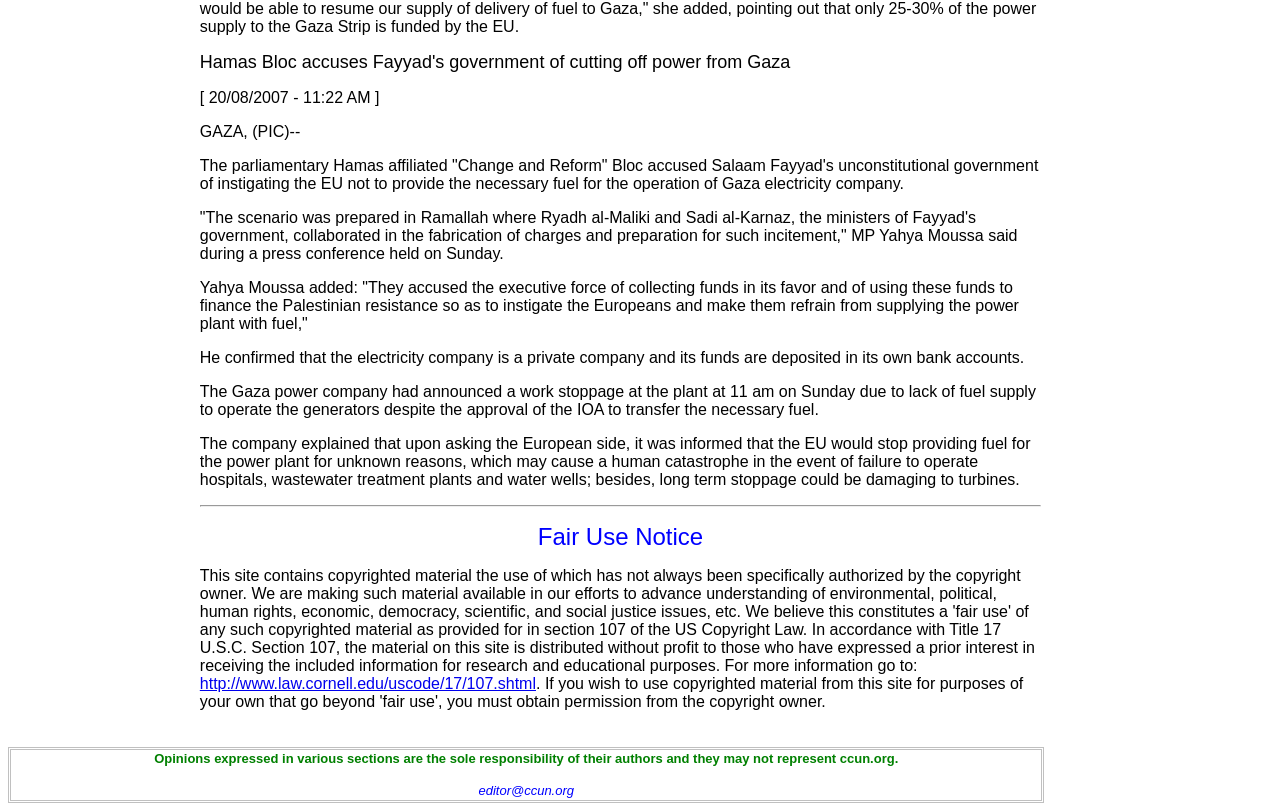What is the purpose of the material on this site?
Kindly answer the question with as much detail as you can.

The material on this site is distributed without profit to those who have expressed a prior interest in receiving the included information for research and educational purposes.